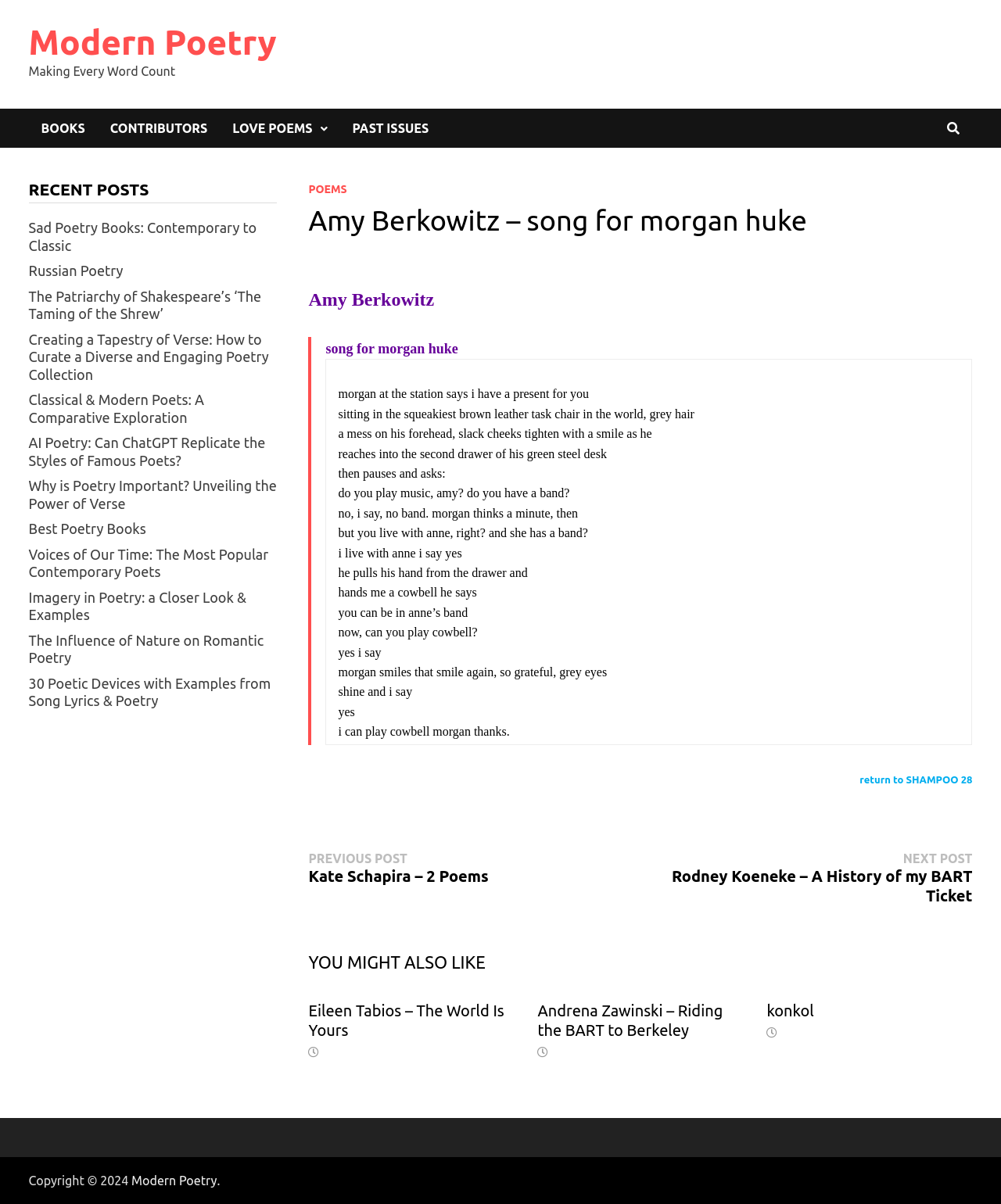Please provide a one-word or phrase answer to the question: 
What is the title of the poem?

song for morgan huke